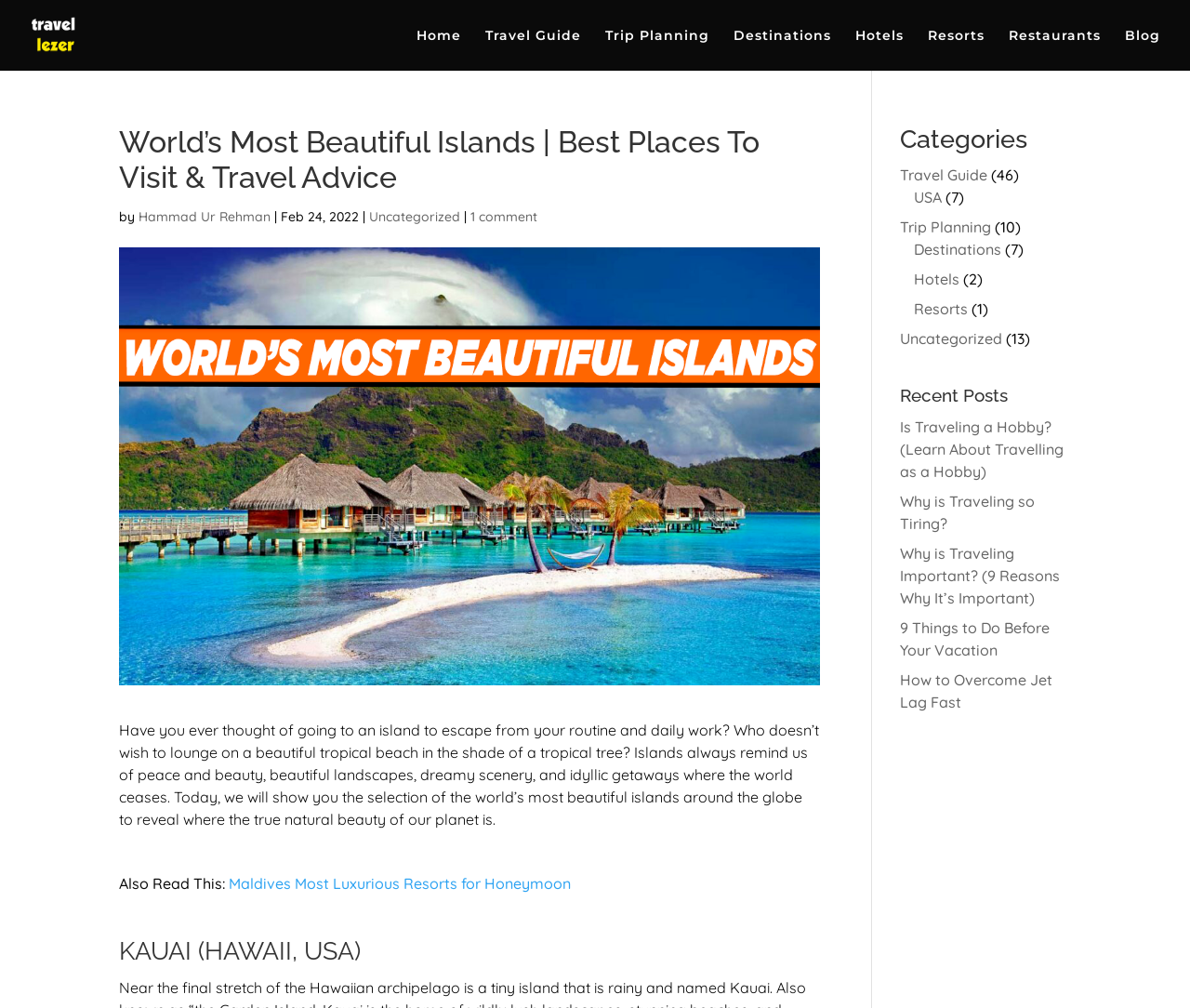For the given element description Destinations, determine the bounding box coordinates of the UI element. The coordinates should follow the format (top-left x, top-left y, bottom-right x, bottom-right y) and be within the range of 0 to 1.

[0.768, 0.238, 0.842, 0.257]